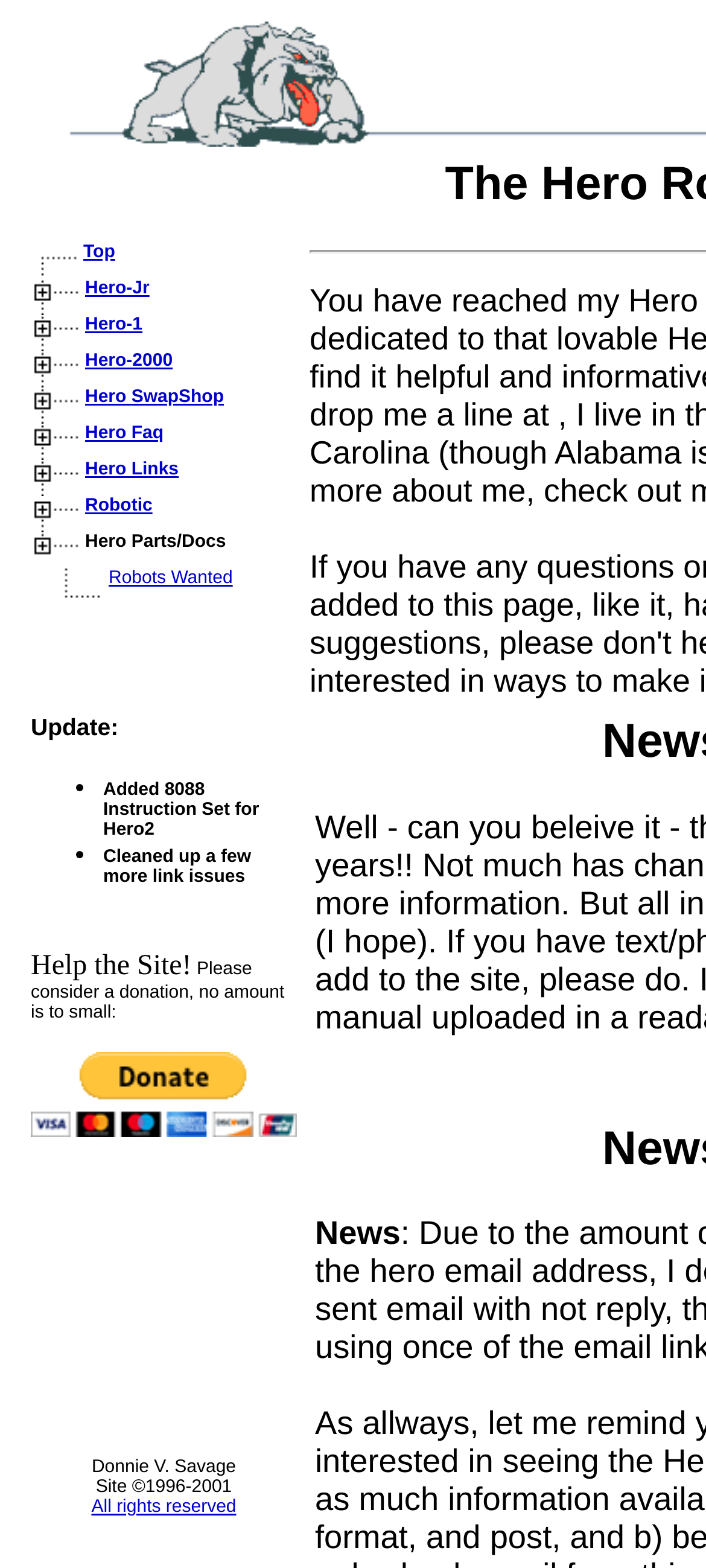Using the information in the image, give a comprehensive answer to the question: 
How many table rows are in the main table?

I counted the number of table rows in the main table, which are four. They contain different types of content, including text, links, and a button.